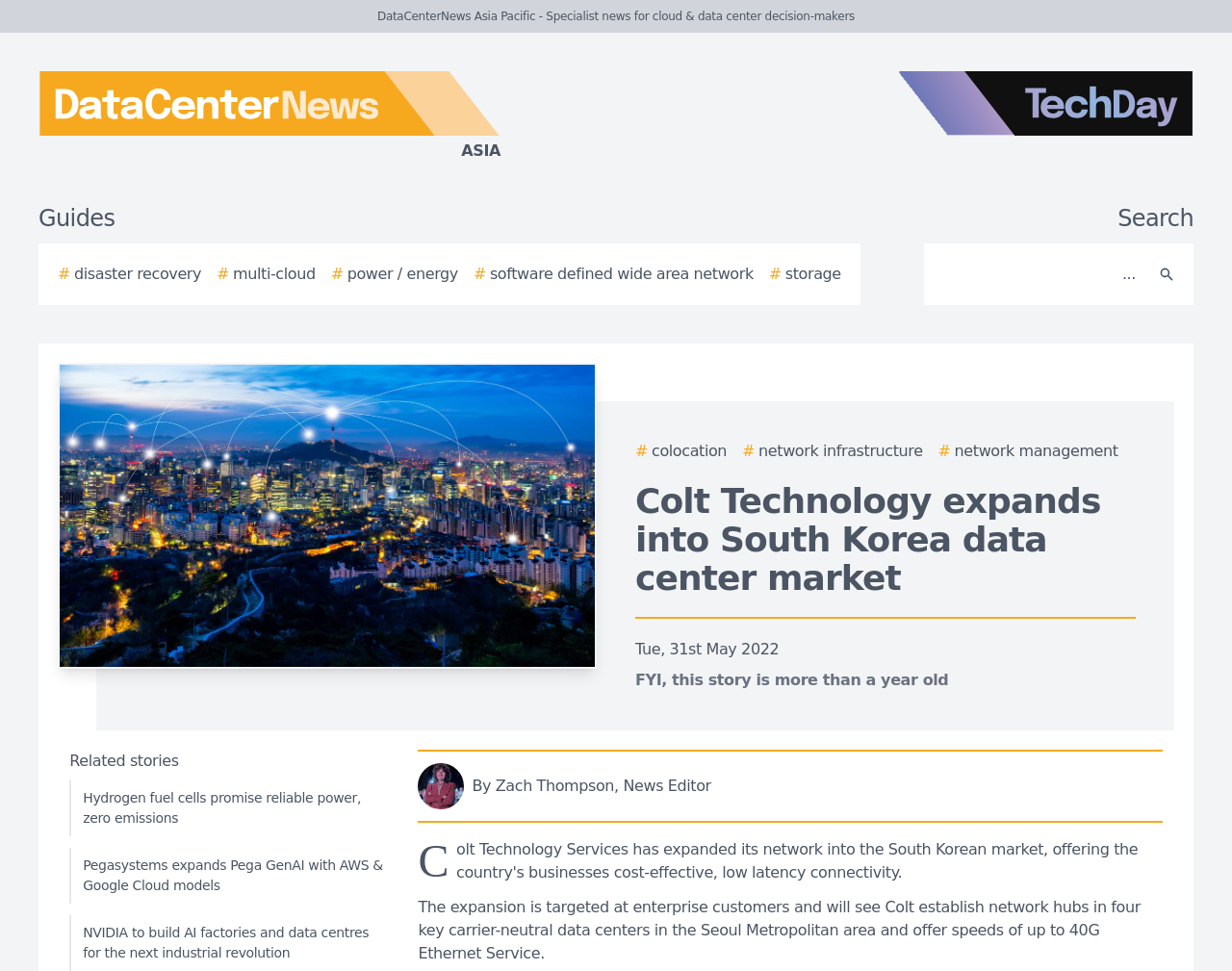Determine the bounding box coordinates of the UI element described below. Use the format (top-left x, top-left y, bottom-right x, bottom-right y) with floating point numbers between 0 and 1: # power / energy

[0.269, 0.271, 0.372, 0.294]